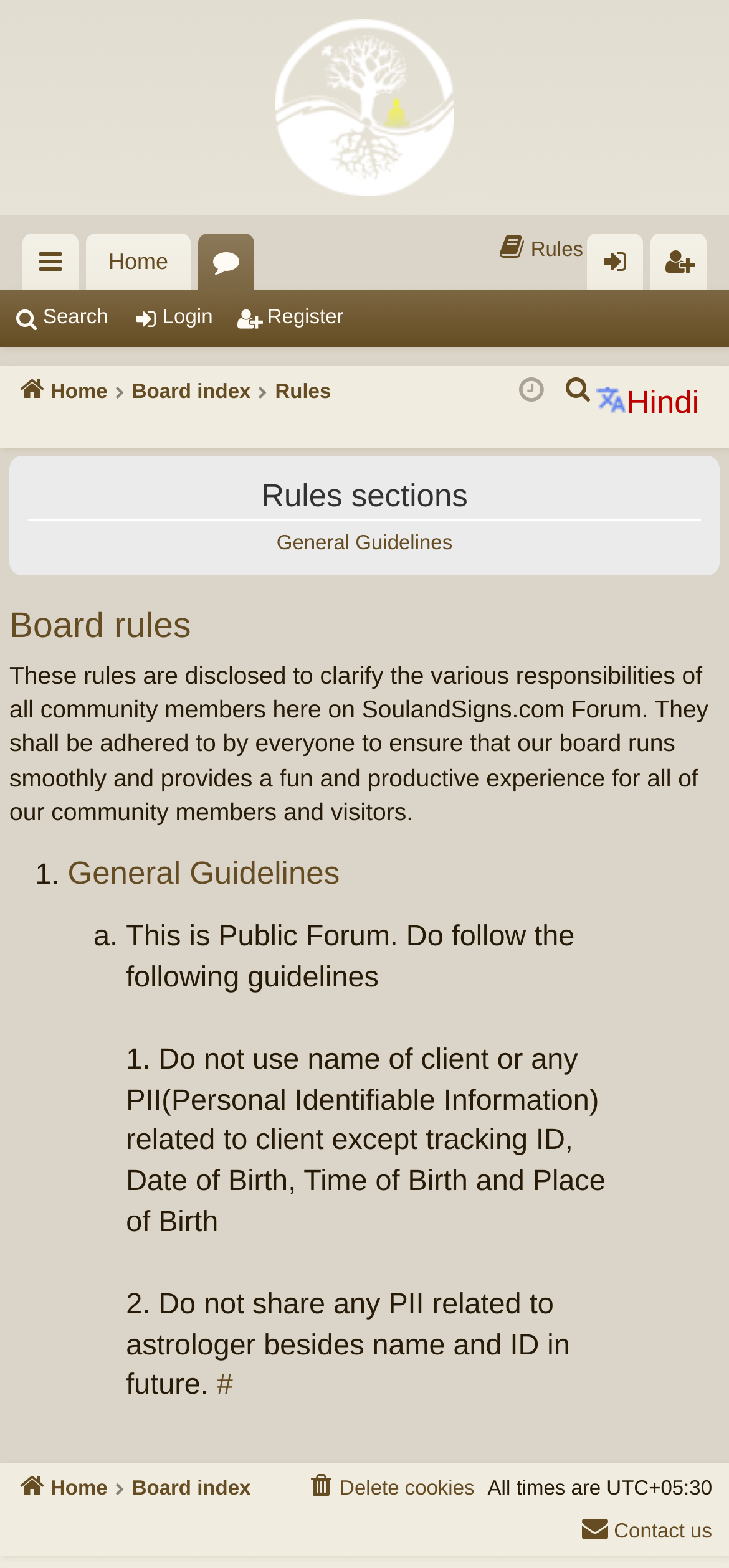Could you indicate the bounding box coordinates of the region to click in order to complete this instruction: "View the 'General Guidelines'".

[0.379, 0.338, 0.621, 0.356]